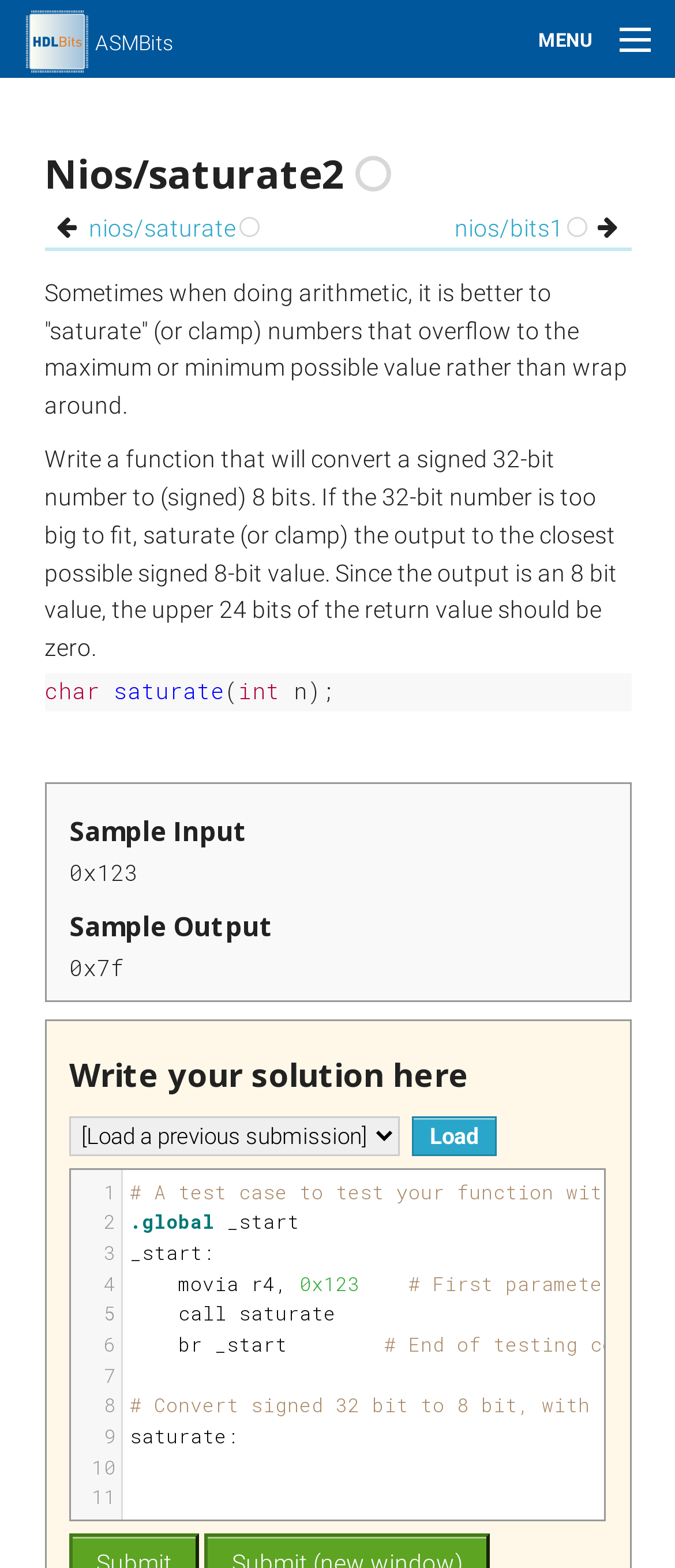What is the type of the return value of the 'saturate' function?
Using the information from the image, answer the question thoroughly.

The return value of the 'saturate' function is of type 'char', which is an 8-bit signed integer.